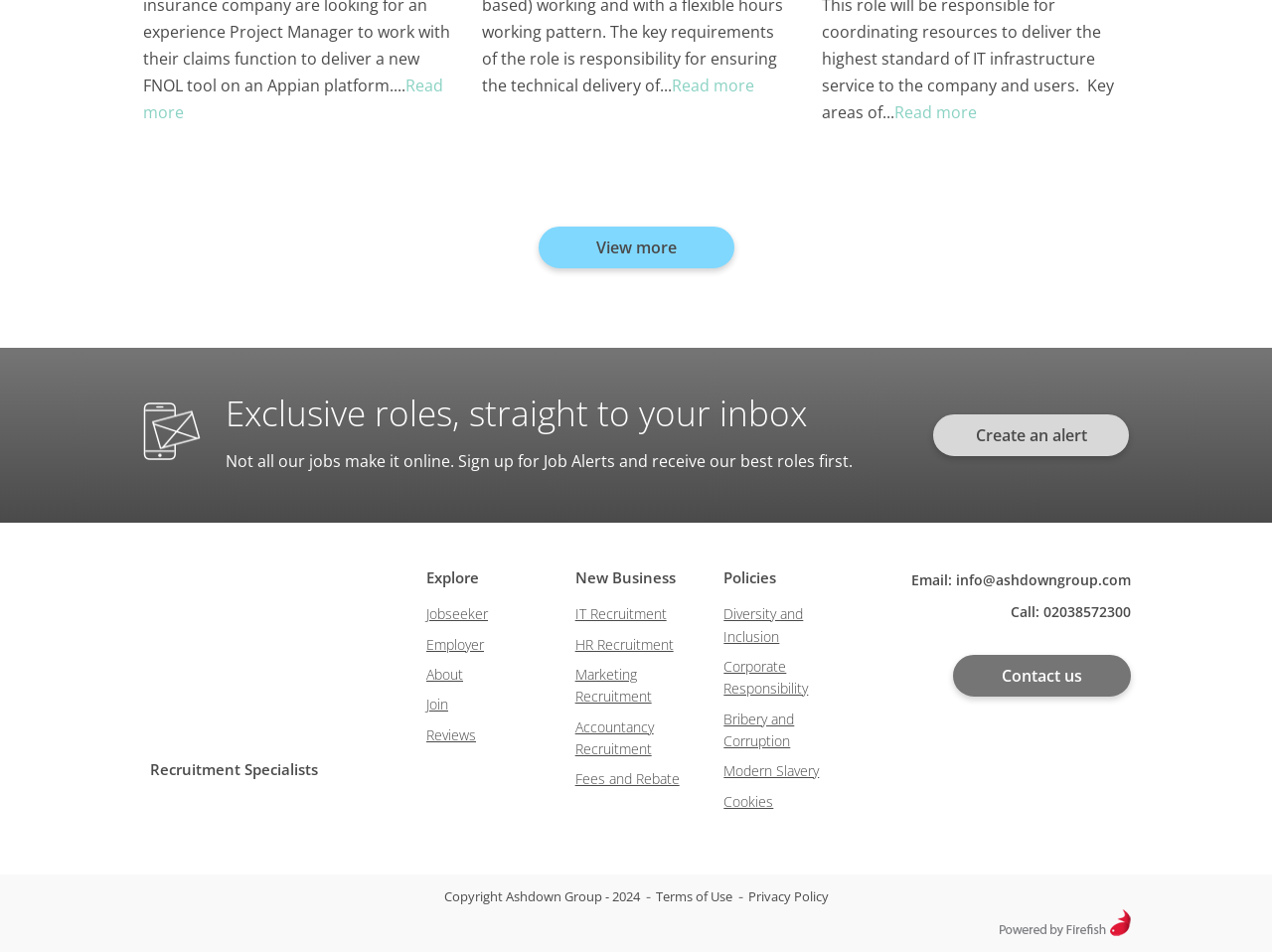Using the elements shown in the image, answer the question comprehensively: How many types of recruitment services are listed?

Under the 'Recruitment Specialists' heading, there are four links listed: 'IT Recruitment', 'HR Recruitment', 'Marketing Recruitment', and 'Accountancy Recruitment', which suggests that the website offers four types of recruitment services.